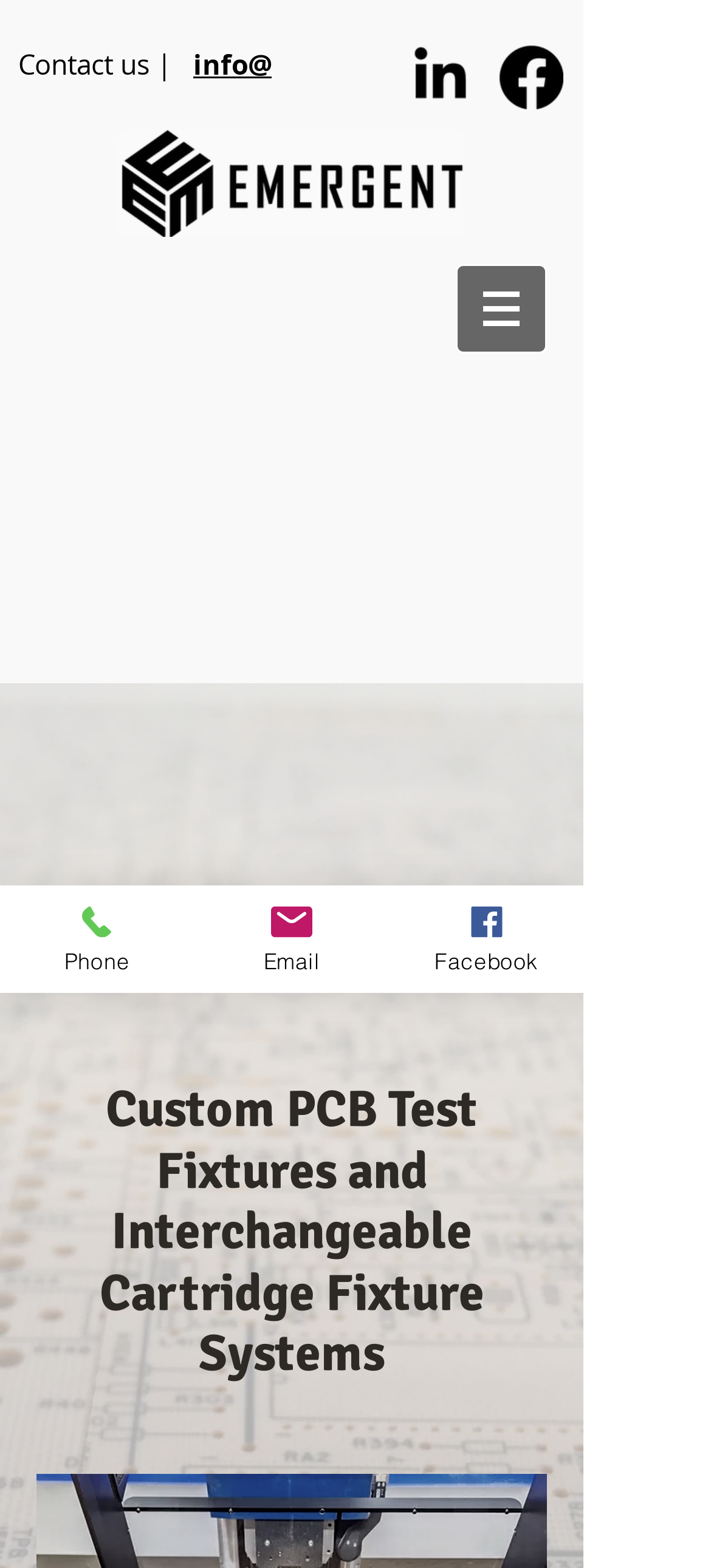Respond with a single word or phrase for the following question: 
What is the logo image filename?

EEM LOGO final.png